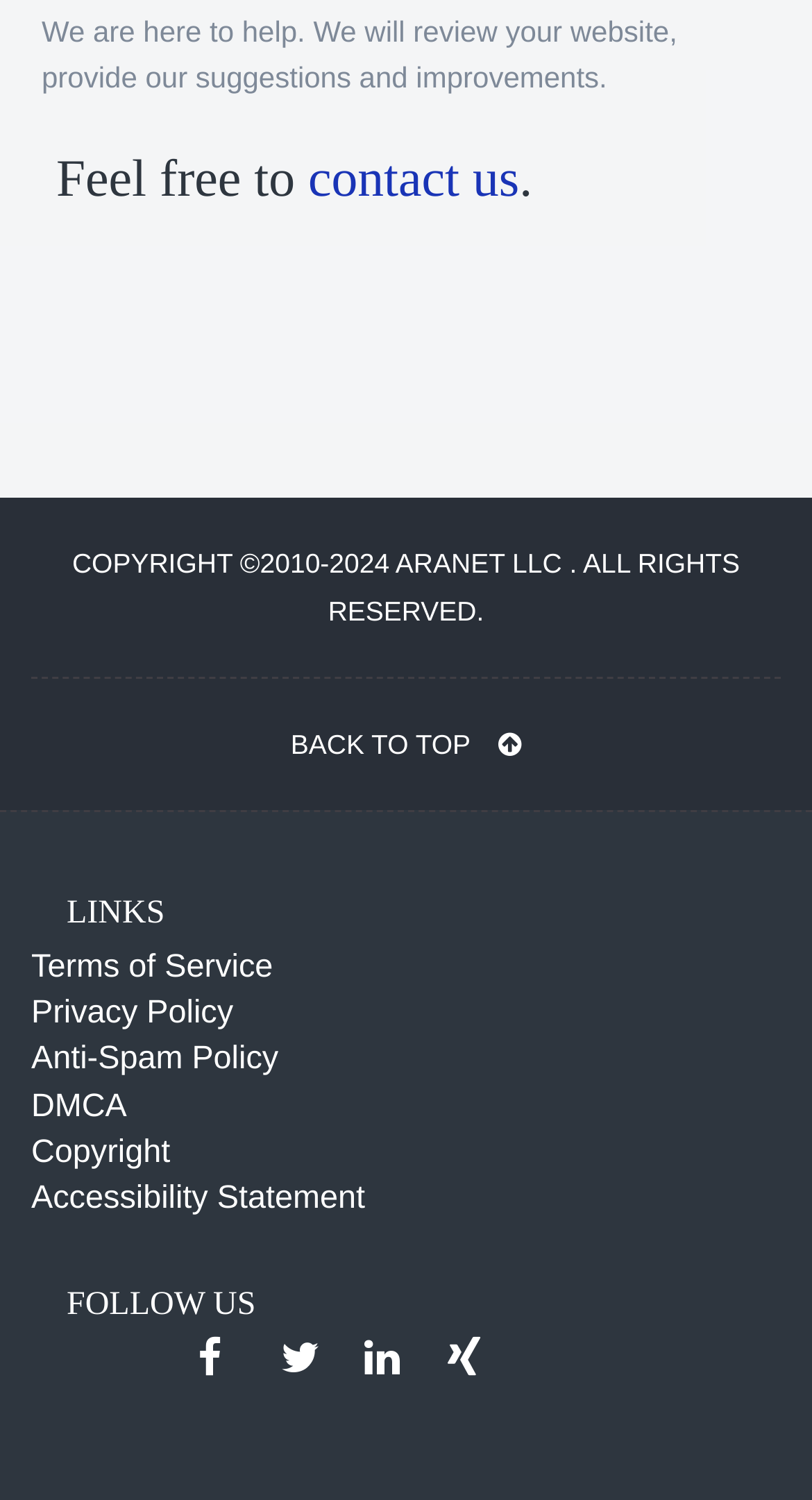What is the copyright year range?
Provide a well-explained and detailed answer to the question.

The static text at the bottom of the webpage says 'COPYRIGHT ©2010-2024 ARANET LLC. ALL RIGHTS RESERVED.' This indicates that the copyright year range is from 2010 to 2024.